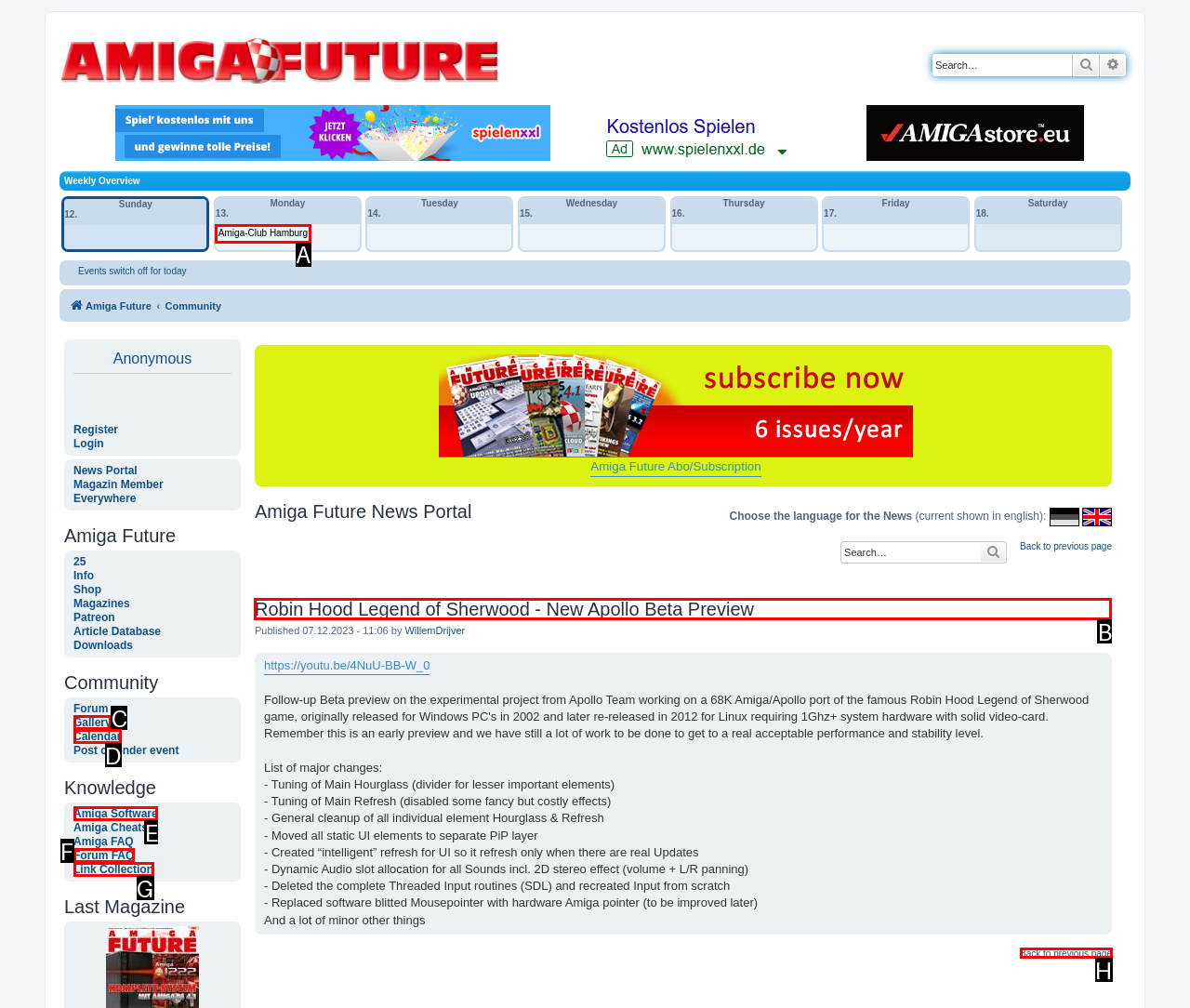Select the appropriate bounding box to fulfill the task: Read Robin Hood Legend of Sherwood article Respond with the corresponding letter from the choices provided.

B